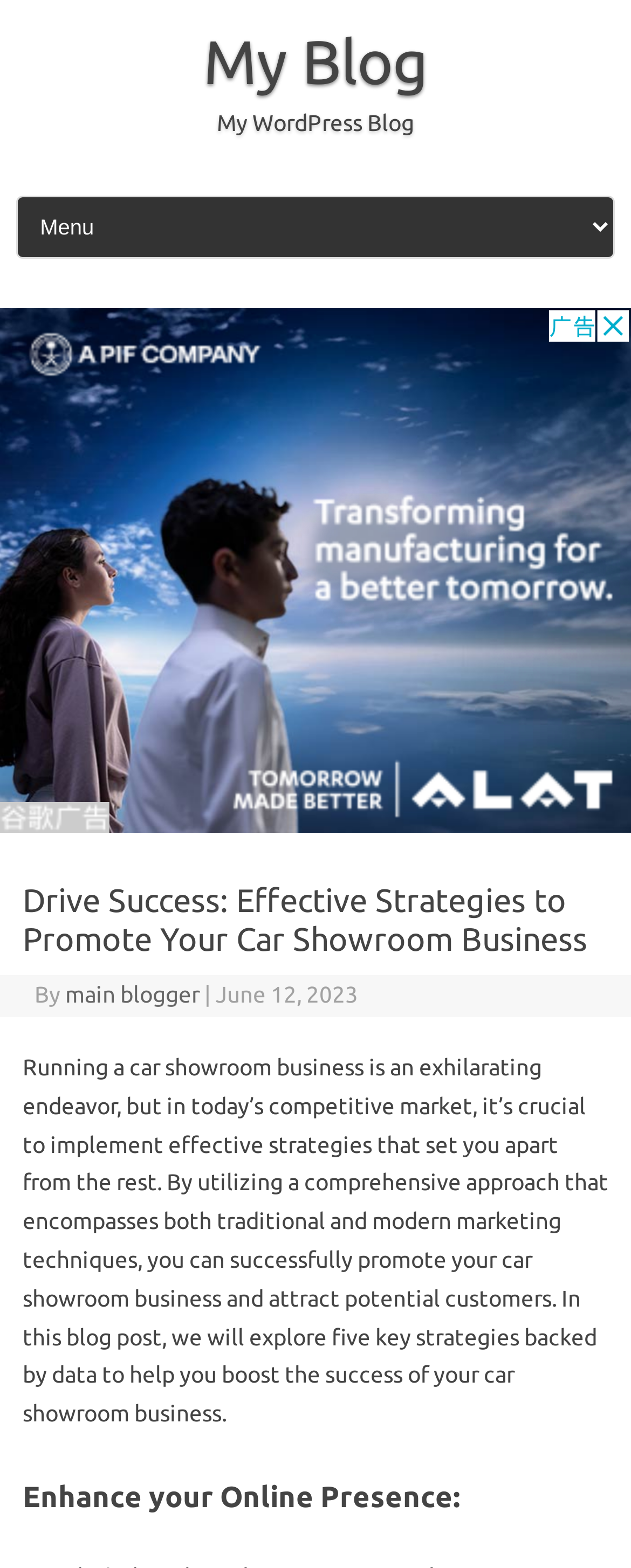What is the first strategy mentioned in this blog post?
Relying on the image, give a concise answer in one word or a brief phrase.

Enhance your Online Presence